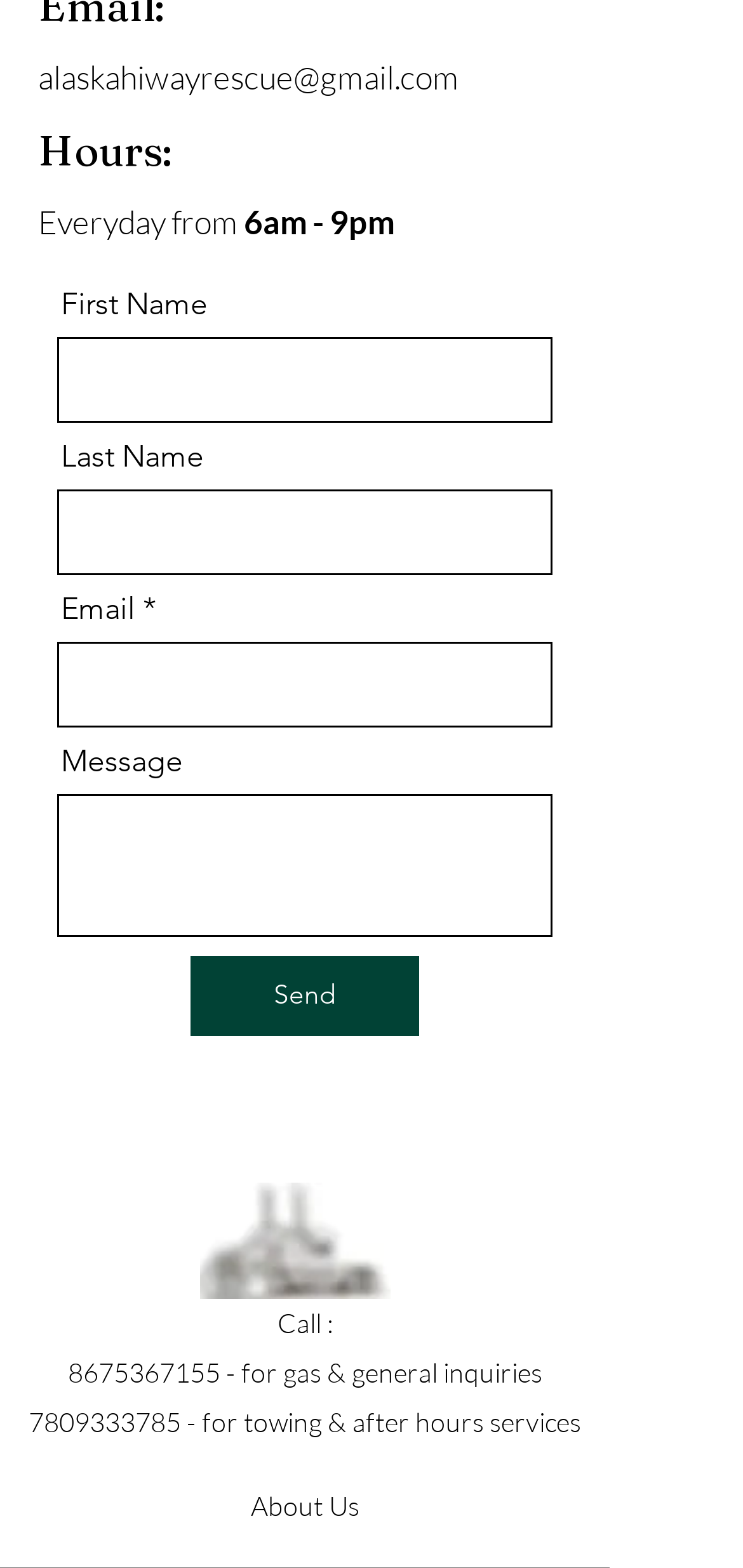Locate the bounding box of the UI element based on this description: "6am - 9pm". Provide four float numbers between 0 and 1 as [left, top, right, bottom].

[0.328, 0.129, 0.531, 0.154]